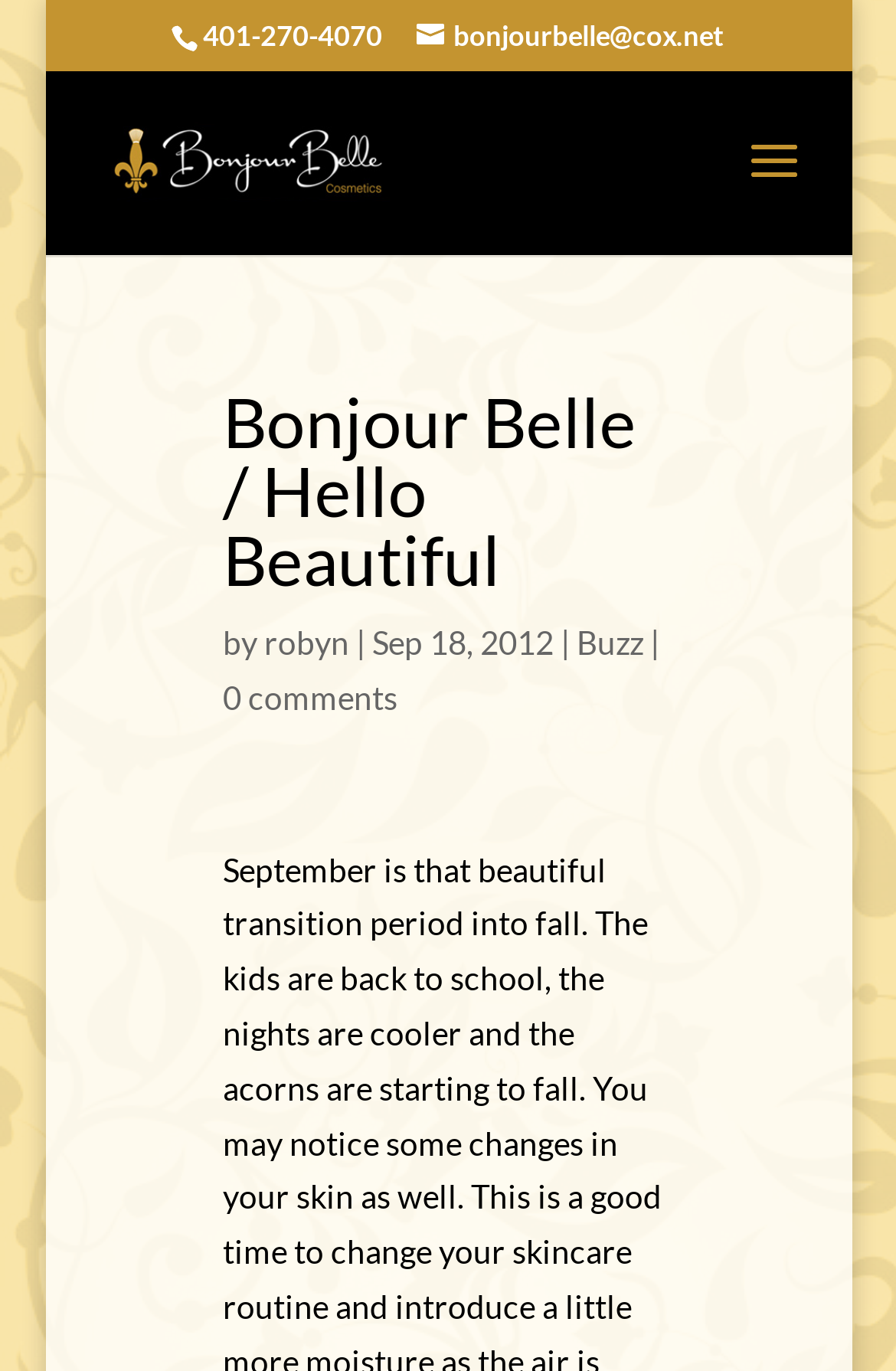Determine the bounding box of the UI element mentioned here: "alt="Bonjour Belle Cosmetics"". The coordinates must be in the format [left, top, right, bottom] with values ranging from 0 to 1.

[0.103, 0.101, 0.451, 0.13]